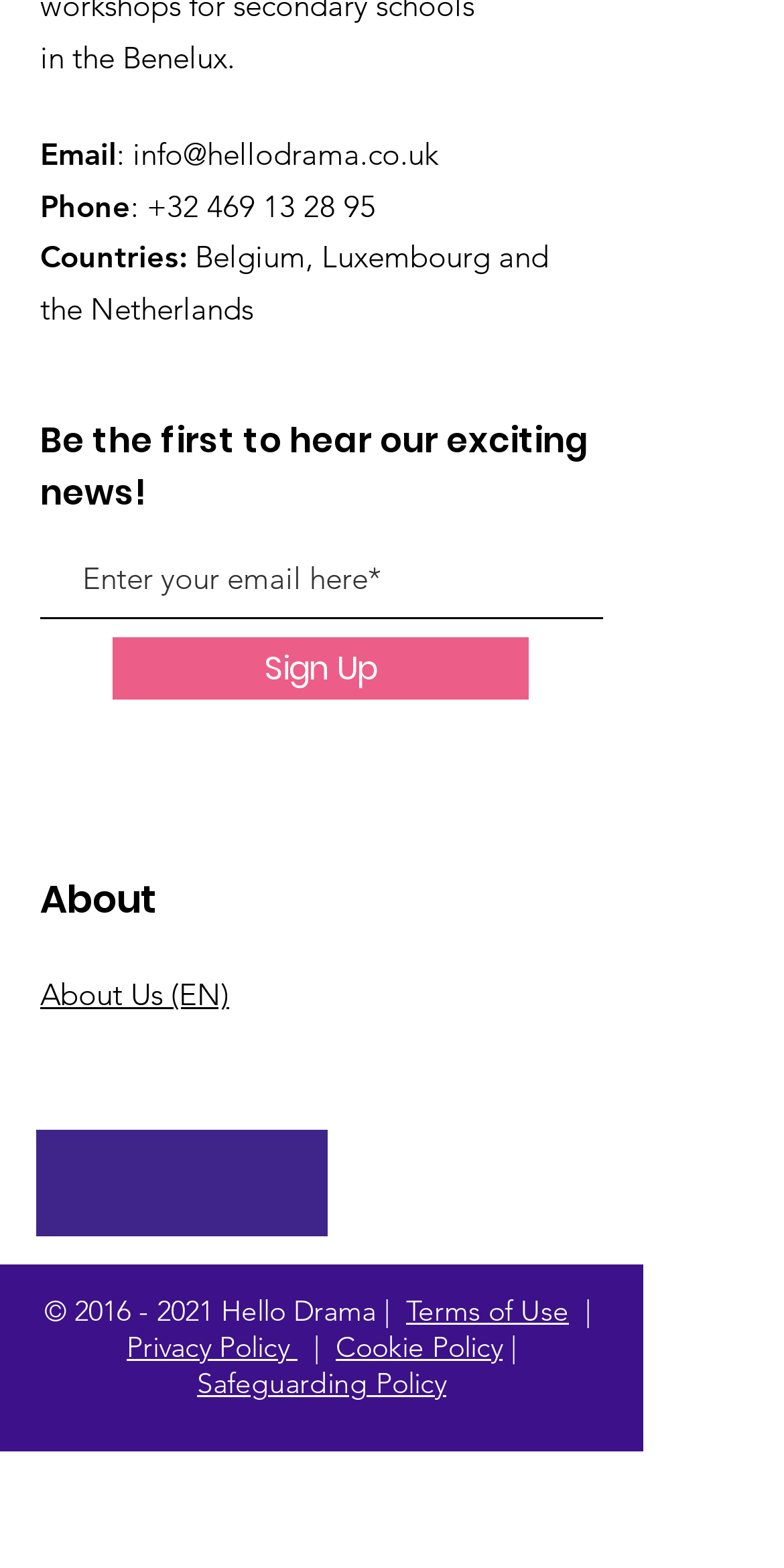Identify the bounding box coordinates of the clickable region required to complete the instruction: "Click Sign Up". The coordinates should be given as four float numbers within the range of 0 and 1, i.e., [left, top, right, bottom].

[0.144, 0.407, 0.674, 0.447]